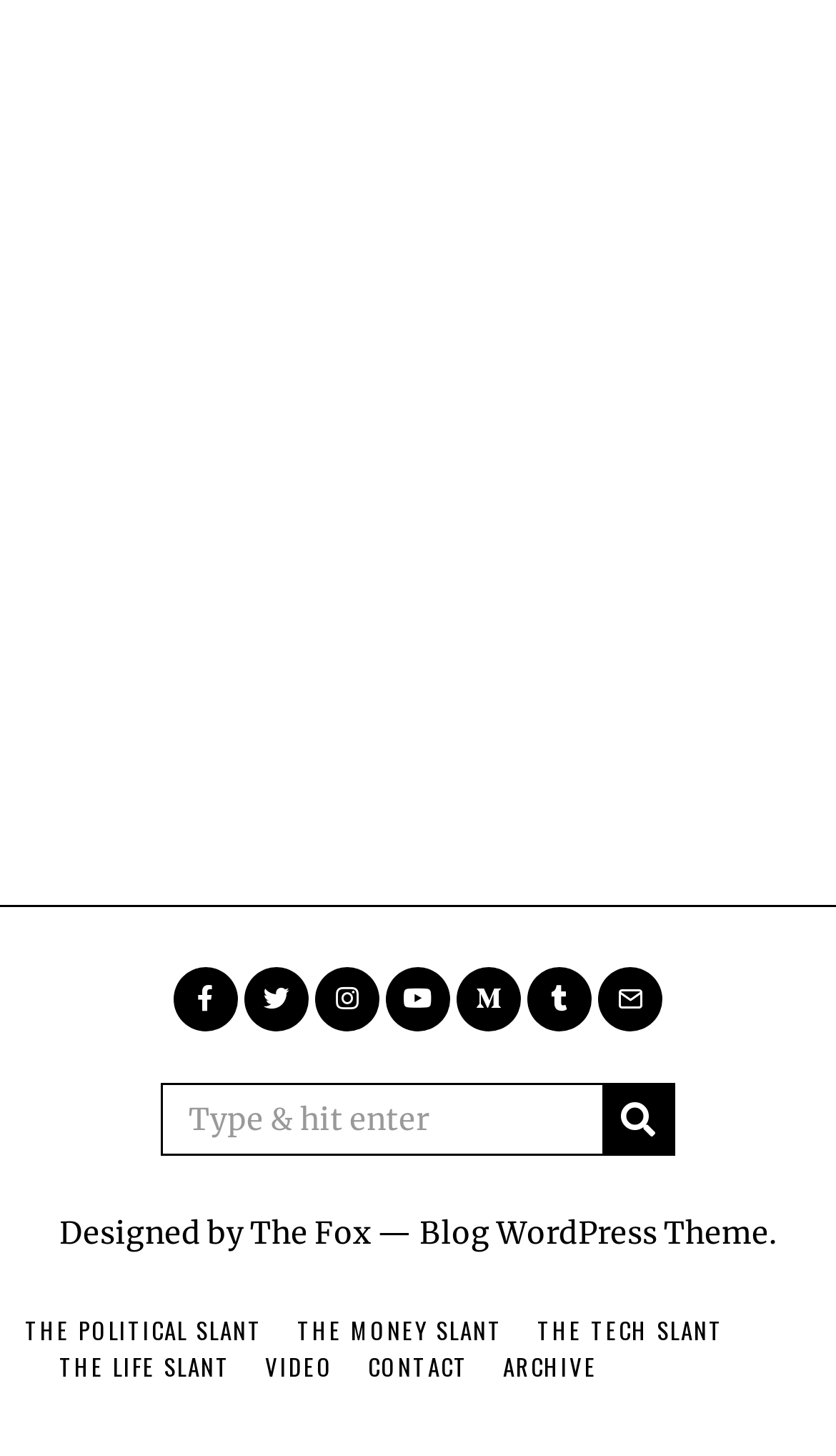Find the bounding box coordinates of the area to click in order to follow the instruction: "search for something".

[0.192, 0.743, 0.808, 0.794]